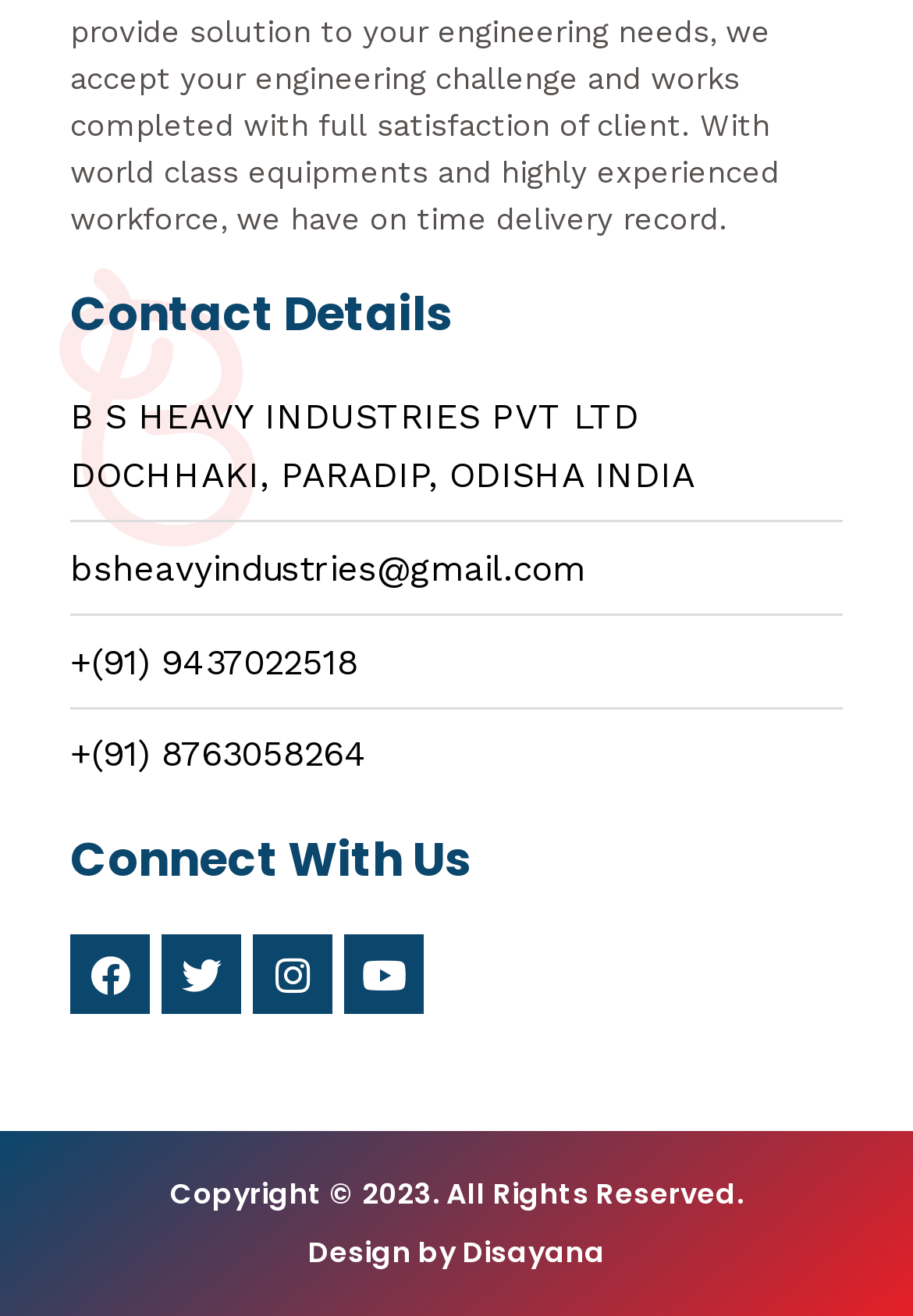Please determine the bounding box coordinates for the element with the description: "Youtube".

[0.377, 0.71, 0.464, 0.771]